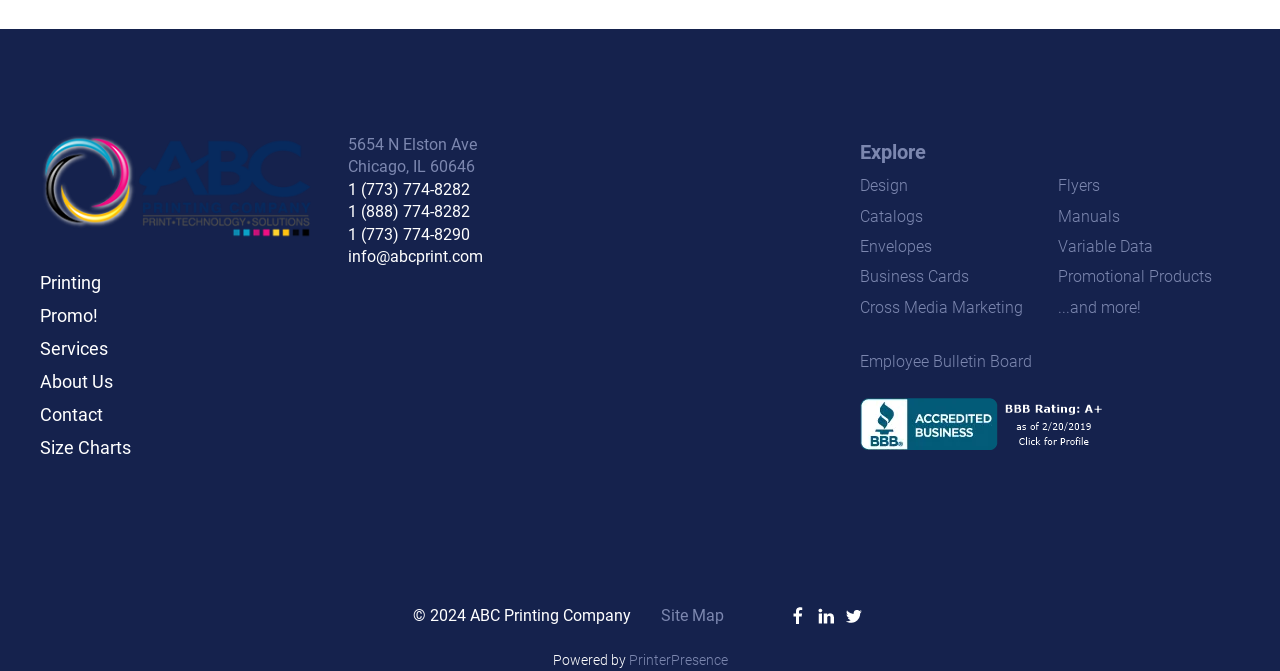Find the coordinates for the bounding box of the element with this description: "Printing".

[0.031, 0.396, 0.248, 0.445]